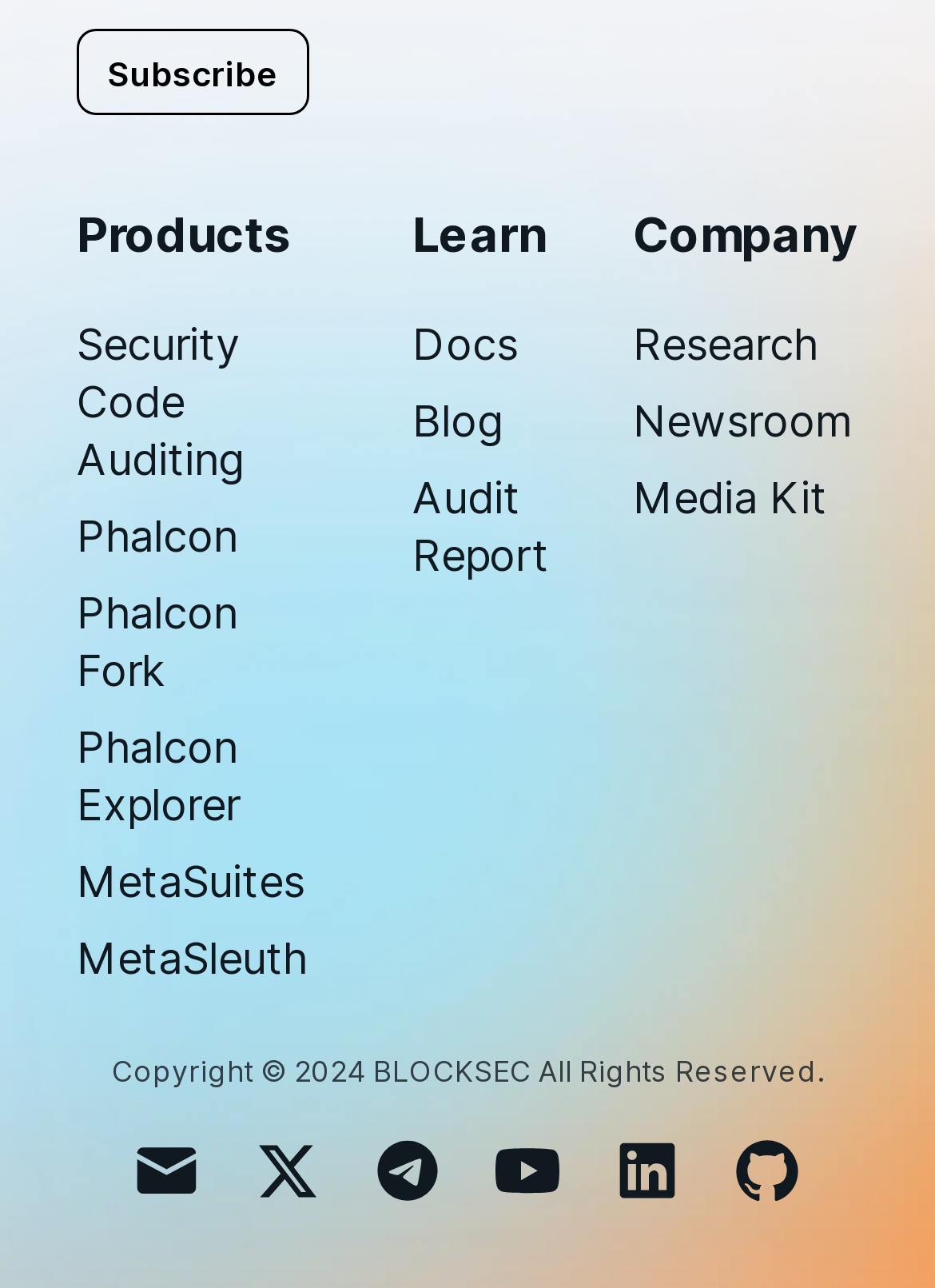Specify the bounding box coordinates of the area to click in order to execute this command: 'Visit the company's research page'. The coordinates should consist of four float numbers ranging from 0 to 1, and should be formatted as [left, top, right, bottom].

[0.677, 0.248, 0.874, 0.287]